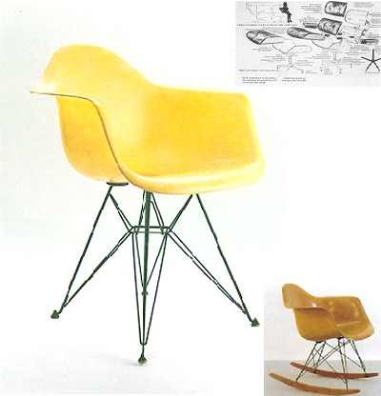Look at the image and write a detailed answer to the question: 
What is the name of the base of the chair?

The caption describes the chair's base as a 'distinctive wire base, known as the Eiffel Tower base', which suggests that the base is named after the famous Eiffel Tower.